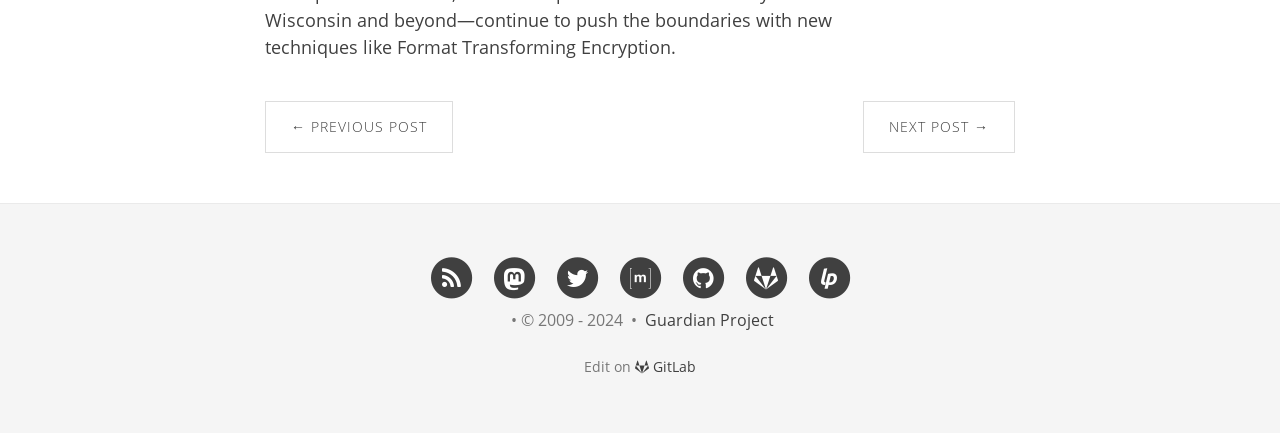How many social media links are there?
Identify the answer in the screenshot and reply with a single word or phrase.

7